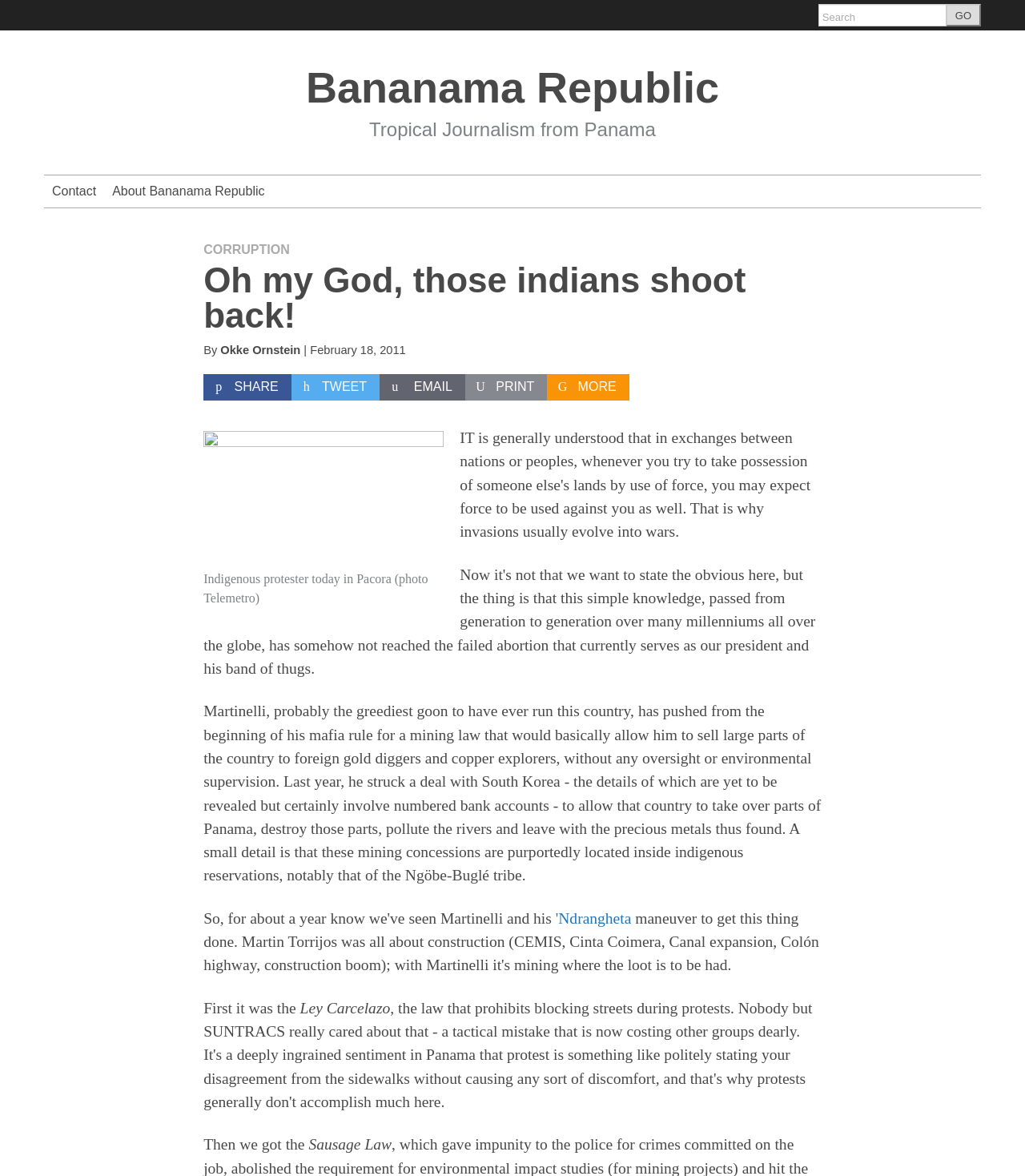From the details in the image, provide a thorough response to the question: What is the name of the website?

The name of the website can be found in the heading element 'Bananama Republic Tropical Journalism from Panama' which is a child of the root element.